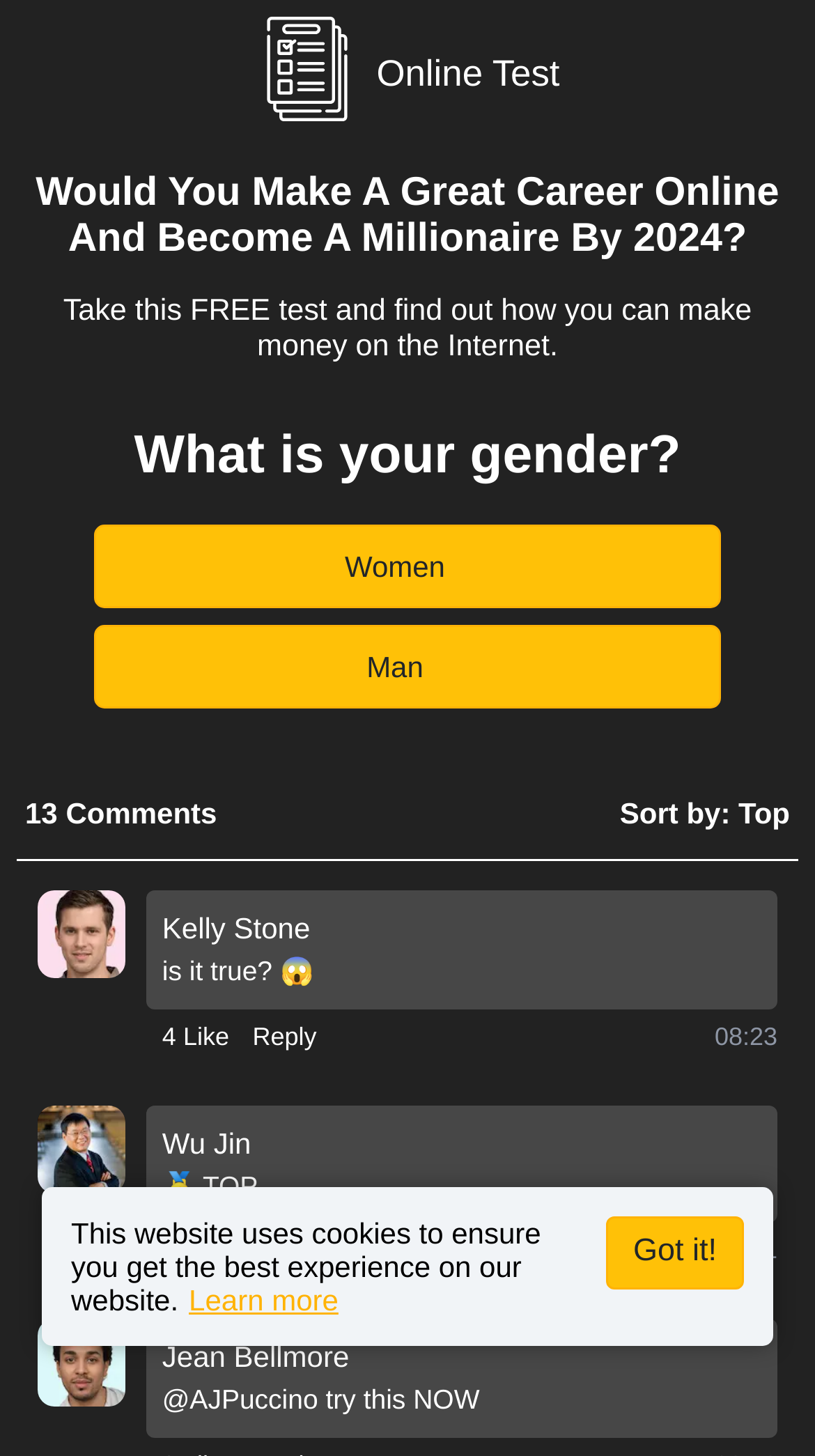Refer to the image and provide an in-depth answer to the question: 
What are the two options for gender?

The webpage has a question 'What is your gender?' with two button options 'Women' and 'Man', indicating that these are the two options for gender.